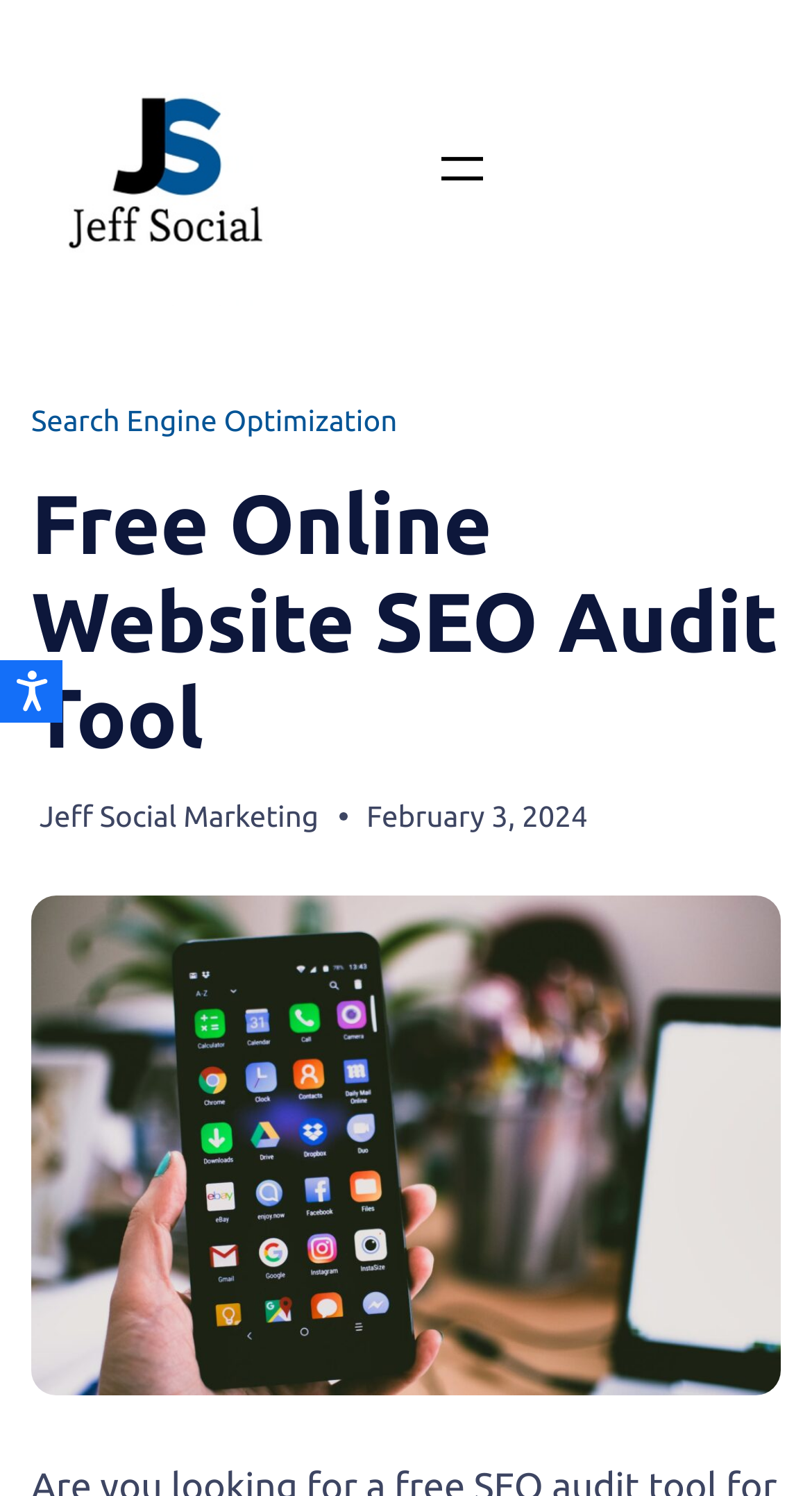What is the date displayed on the webpage? Refer to the image and provide a one-word or short phrase answer.

February 3, 2024